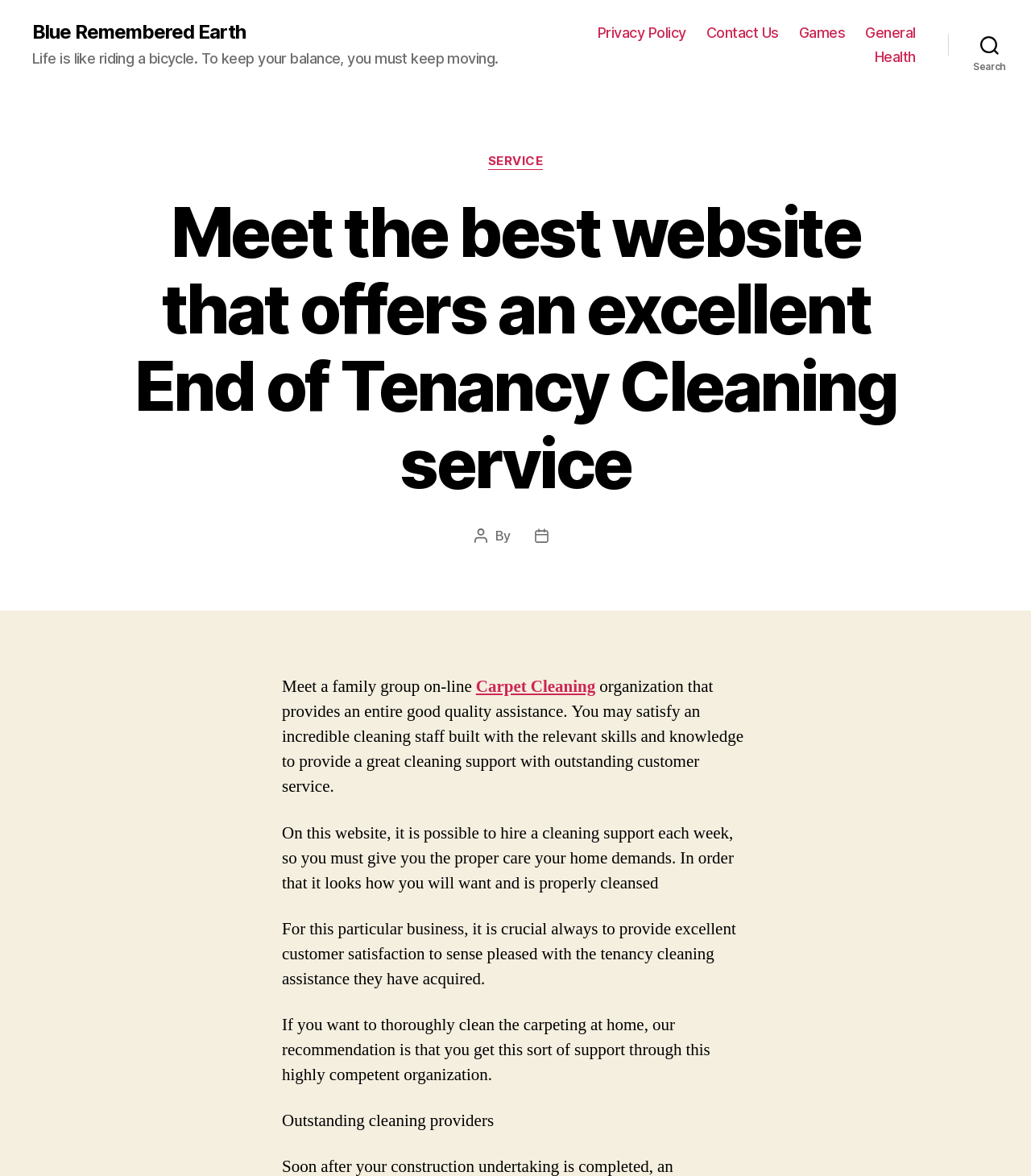Pinpoint the bounding box coordinates of the clickable element to carry out the following instruction: "Contact 'Blue Remembered Earth'."

[0.685, 0.02, 0.755, 0.035]